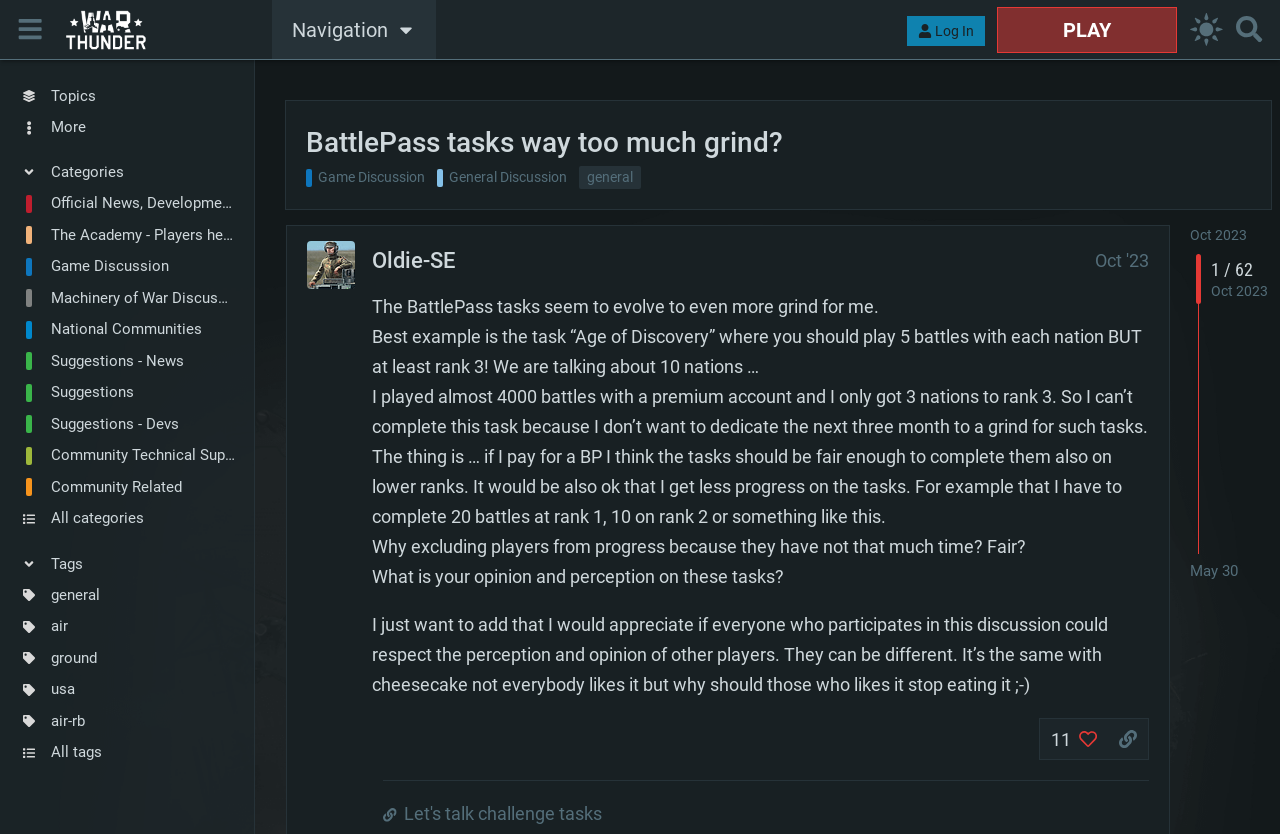Articulate a detailed summary of the webpage's content and design.

This webpage is a forum discussion page from the War Thunder official forum. At the top, there is a header section with a button to hide the sidebar, a link to the War Thunder official forum, and a navigation menu. On the right side of the header, there are buttons for logging in, playing the game, and searching.

Below the header, there is a sidebar with various links to different categories, including official news, game discussion, and community technical support. The sidebar also has buttons for categories and tags, which are expanded to show more options.

The main content of the page is a discussion thread titled "BattlePass tasks way too much grind?" with a heading and a link to the thread. The thread has a description that discusses the grind required for BattlePass tasks, specifically the "Age of Discovery" task, and expresses frustration about the time required to complete these tasks. The author of the thread asks for opinions and perceptions on these tasks and requests respect for differing opinions.

Below the thread description, there are links to the author's profile, the date of the post, and a tag "general". There is also a list of tags related to the thread, including "air", "ground", and "usa". Further down, there is a section with a heading "Oldie-SE Oct '23" that contains the author's profile link, the date of the post, and a generic text with the post date and time.

The thread has 11 likes, and there are buttons to view the likes, share a link to the post, and respond to the thread. At the bottom of the page, there is a link to another thread titled "Let's talk challenge tasks".